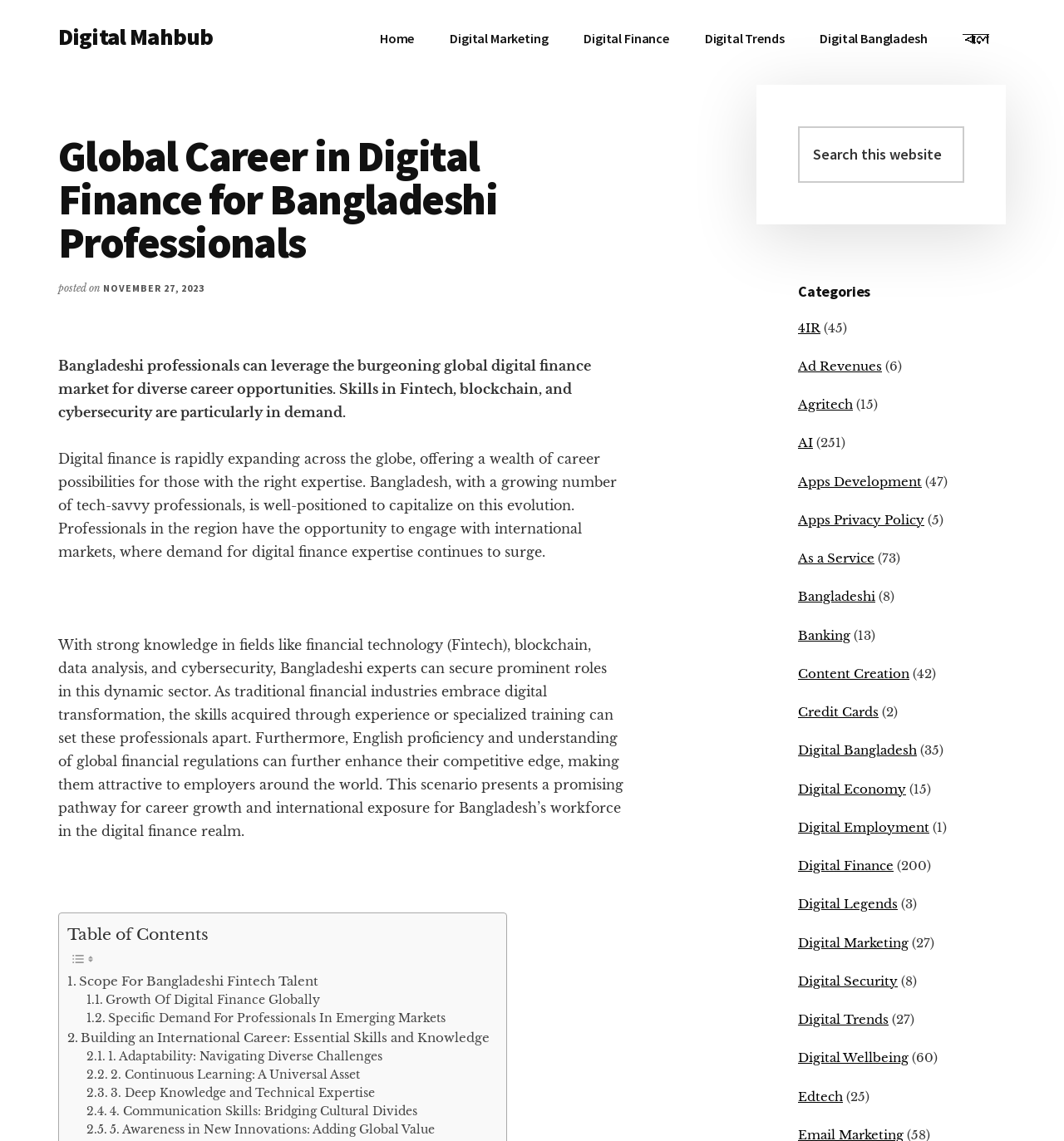Respond to the question below with a concise word or phrase:
What categories are listed in the primary sidebar?

4IR, Ad Revenues, Agritech, etc.